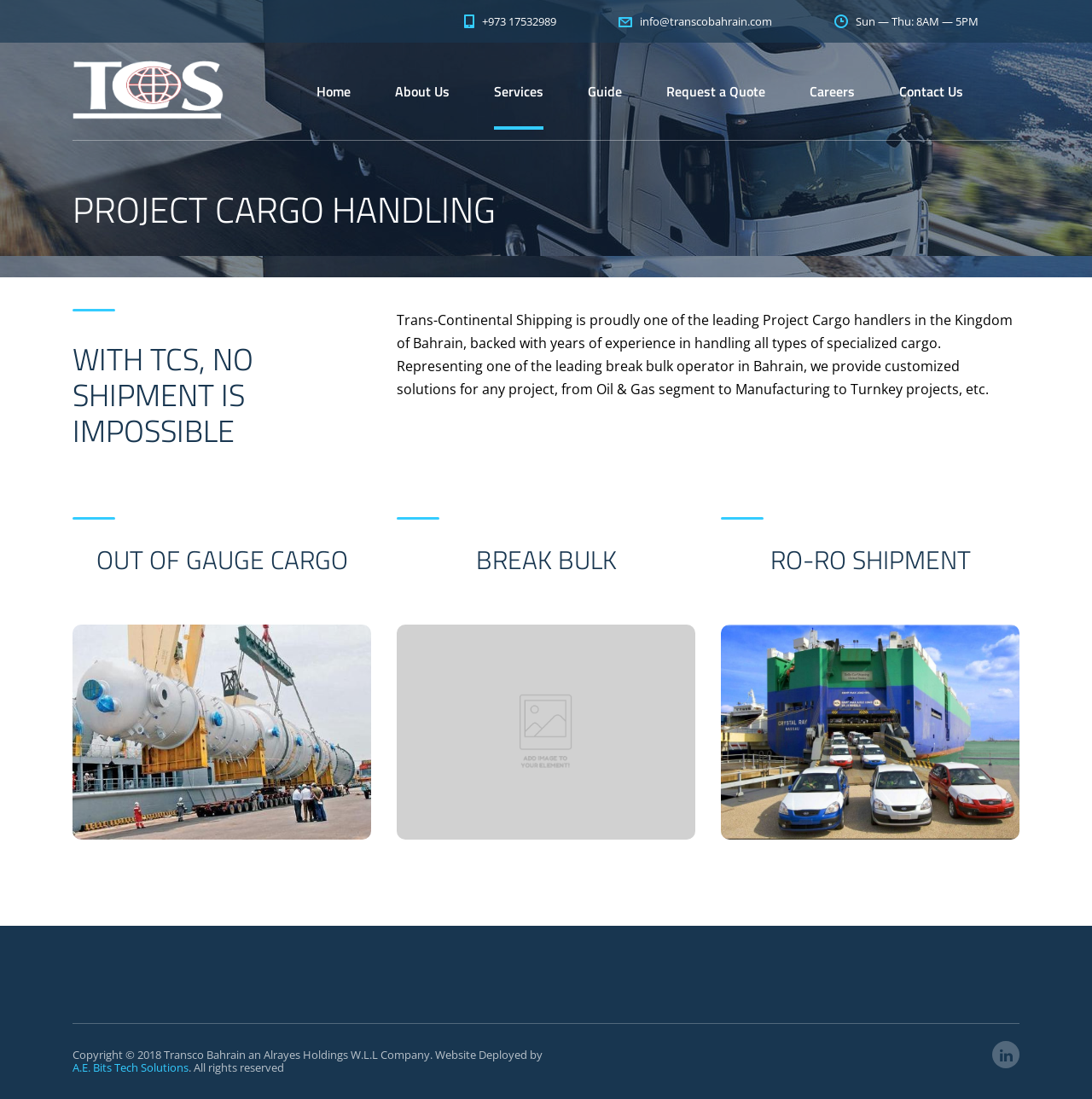Locate the bounding box coordinates of the clickable part needed for the task: "Click the 'Contact Us' link".

[0.823, 0.048, 0.882, 0.118]